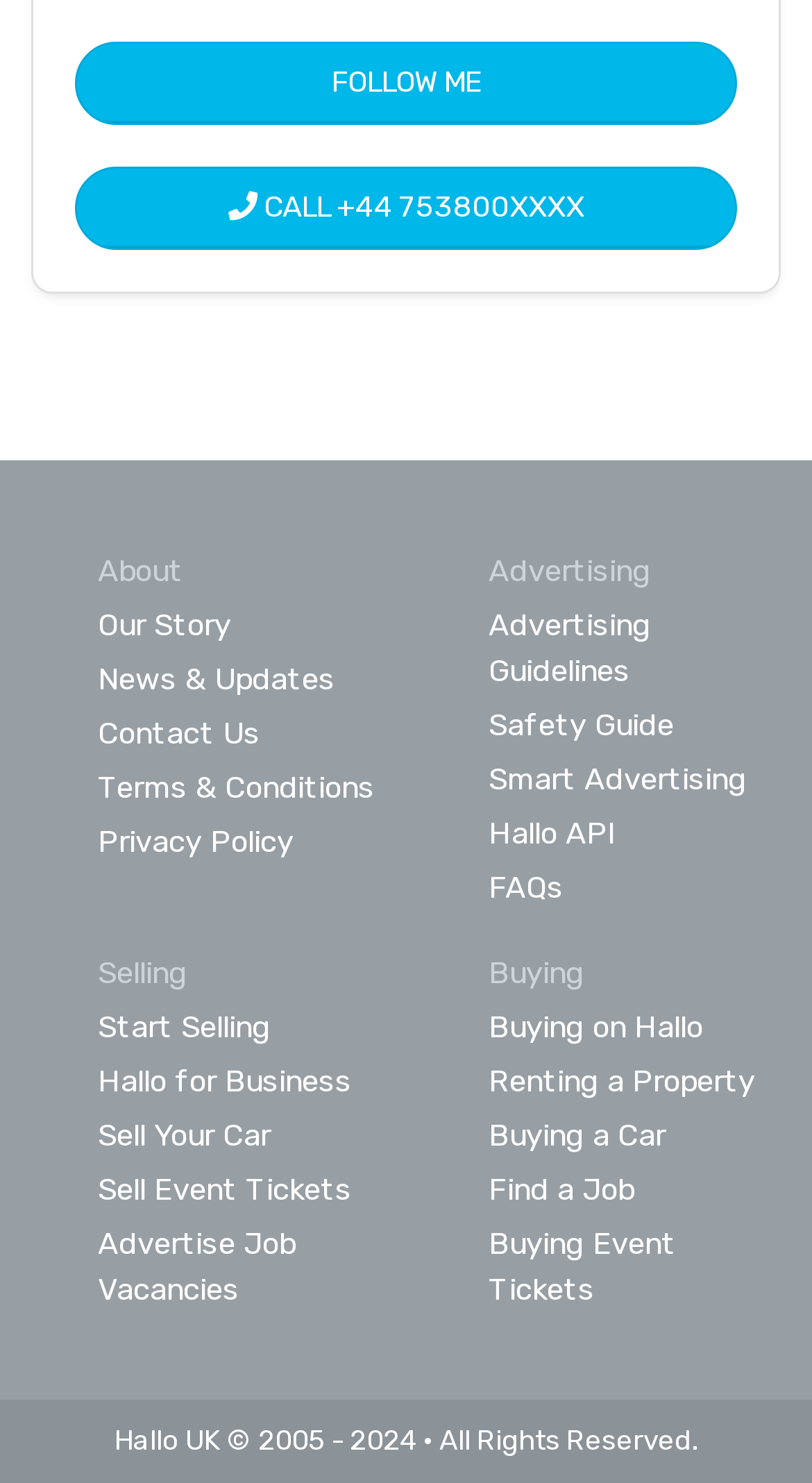Find the bounding box coordinates of the element I should click to carry out the following instruction: "Follow the author".

[0.092, 0.028, 0.908, 0.084]